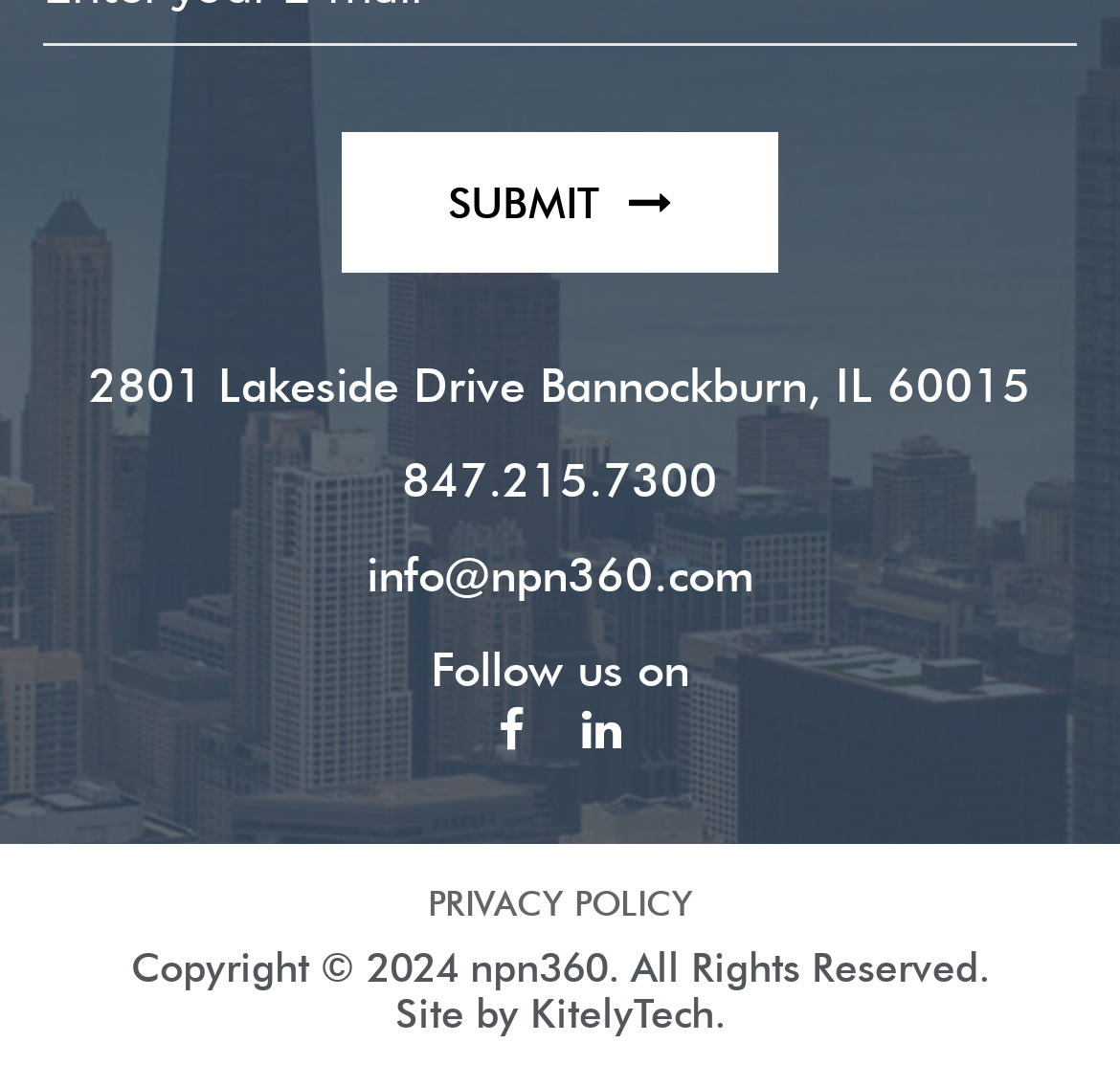Analyze the image and answer the question with as much detail as possible: 
What is the address of npn360?

I found the address by looking at the StaticText element with the content '2801 Lakeside Drive Bannockburn, IL 60015' which is located at the top of the page.